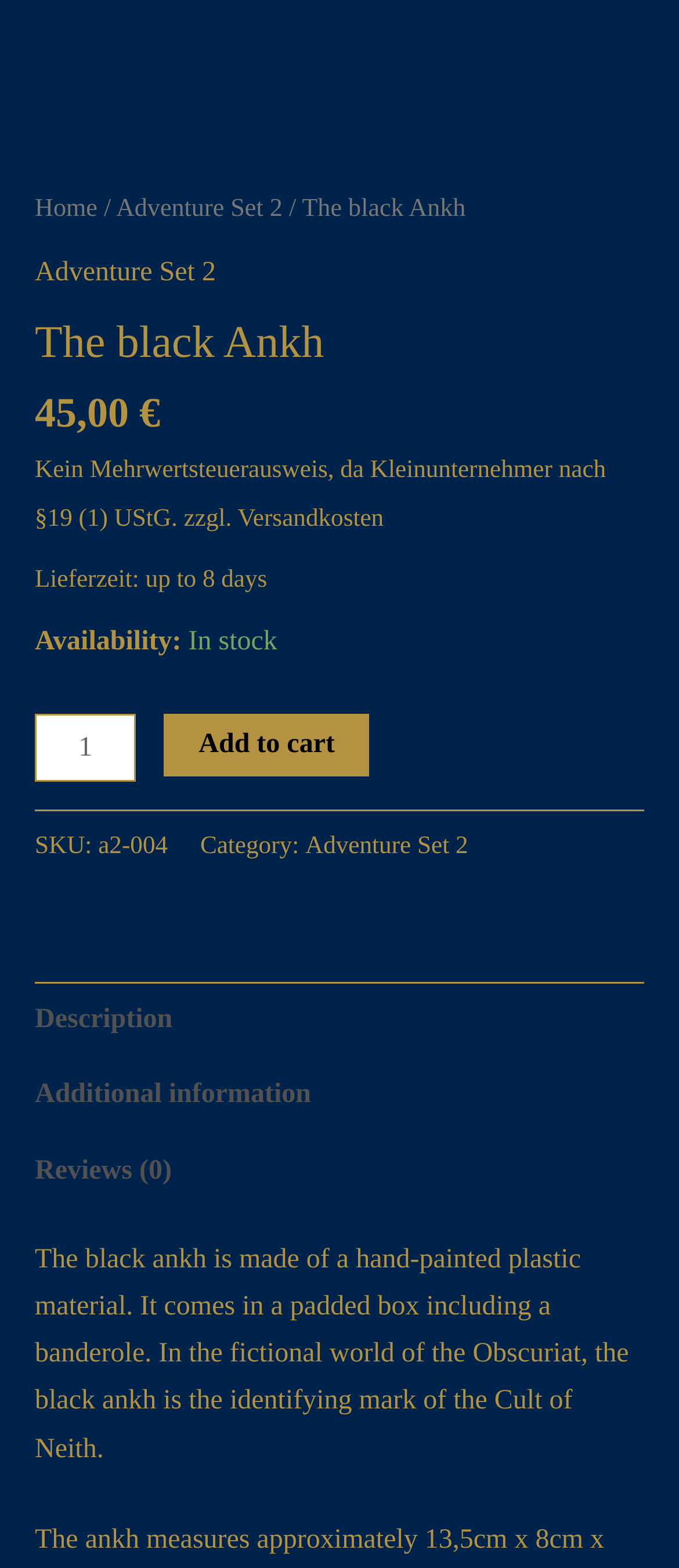Identify the bounding box coordinates of the clickable region required to complete the instruction: "Click the 'Home' link". The coordinates should be given as four float numbers within the range of 0 and 1, i.e., [left, top, right, bottom].

[0.051, 0.125, 0.144, 0.142]